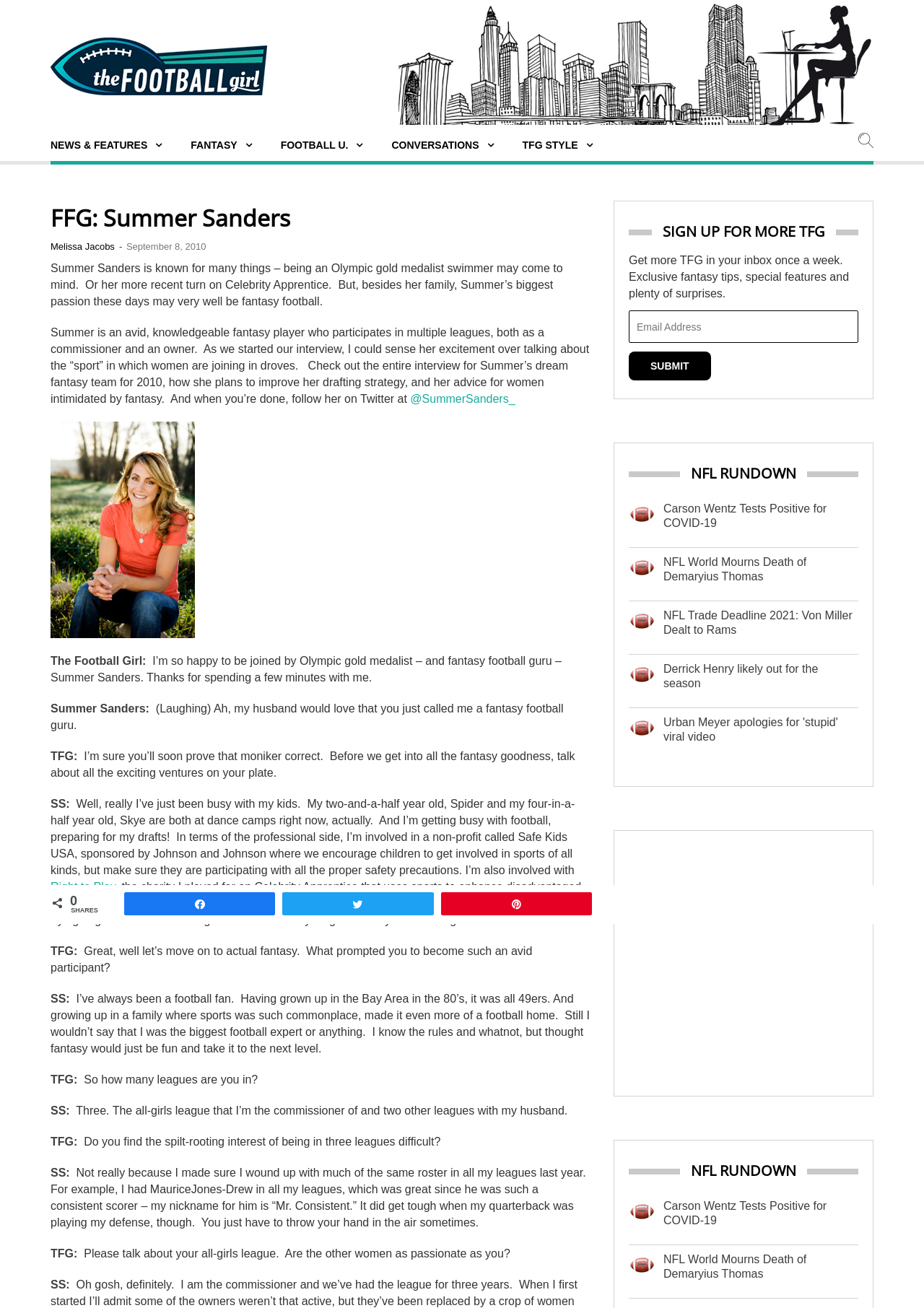Pinpoint the bounding box coordinates of the clickable element needed to complete the instruction: "Click on the 'Contact ISPA' link". The coordinates should be provided as four float numbers between 0 and 1: [left, top, right, bottom].

None